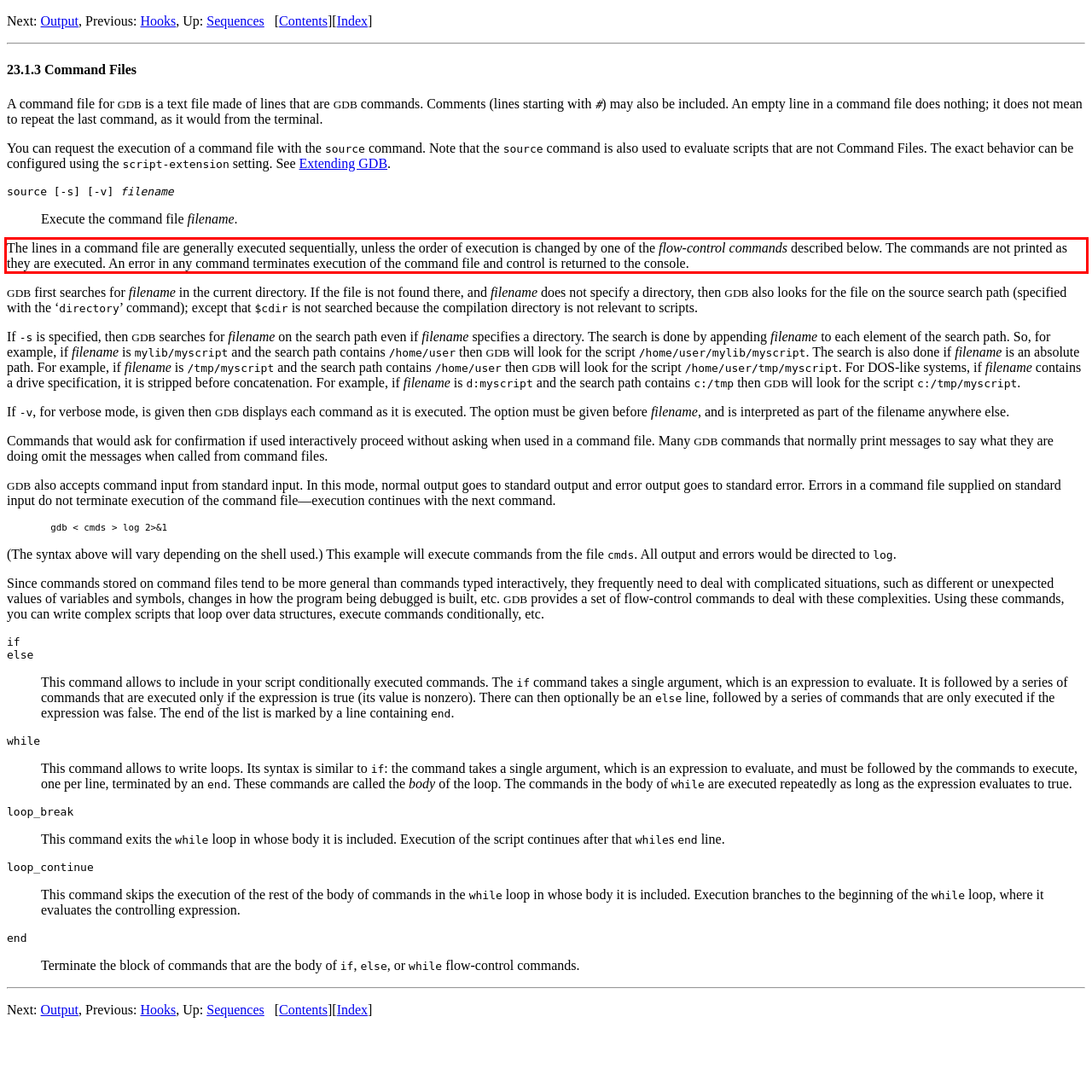You are presented with a screenshot containing a red rectangle. Extract the text found inside this red bounding box.

The lines in a command file are generally executed sequentially, unless the order of execution is changed by one of the flow-control commands described below. The commands are not printed as they are executed. An error in any command terminates execution of the command file and control is returned to the console.